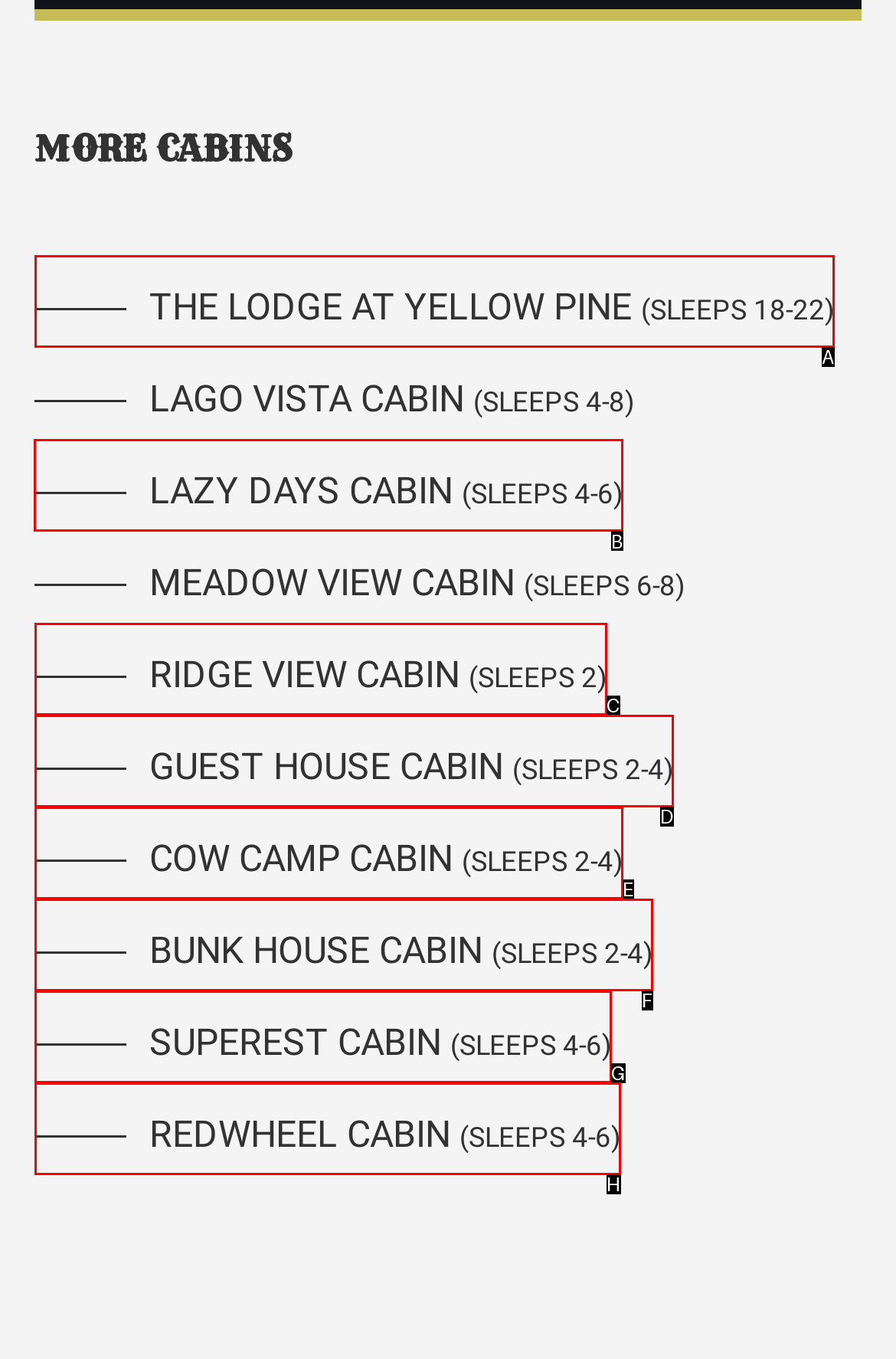Select the letter of the UI element you need to click on to fulfill this task: Learn more about Heidi. Write down the letter only.

None